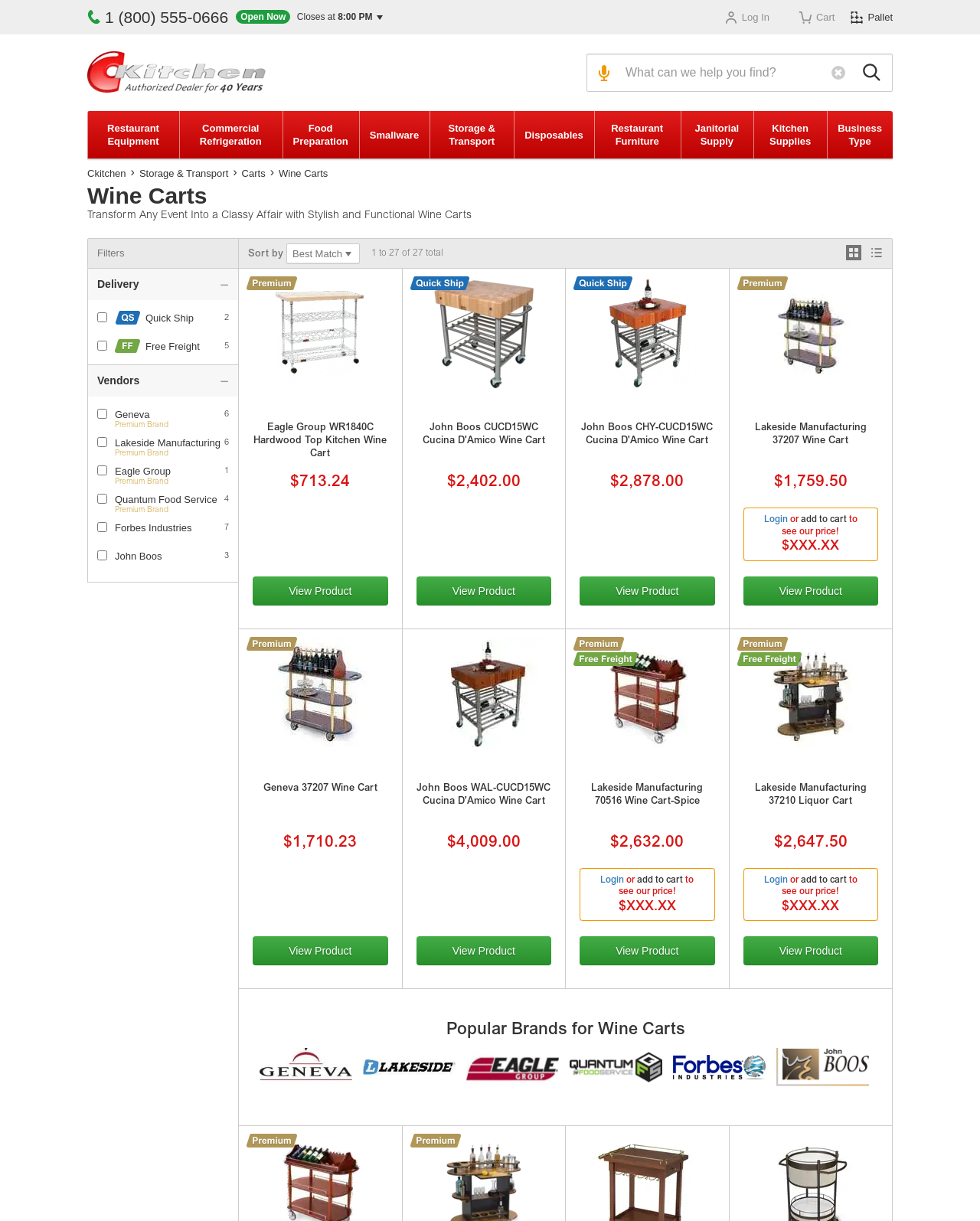Determine the bounding box coordinates of the region I should click to achieve the following instruction: "View Product". Ensure the bounding box coordinates are four float numbers between 0 and 1, i.e., [left, top, right, bottom].

[0.258, 0.472, 0.396, 0.496]